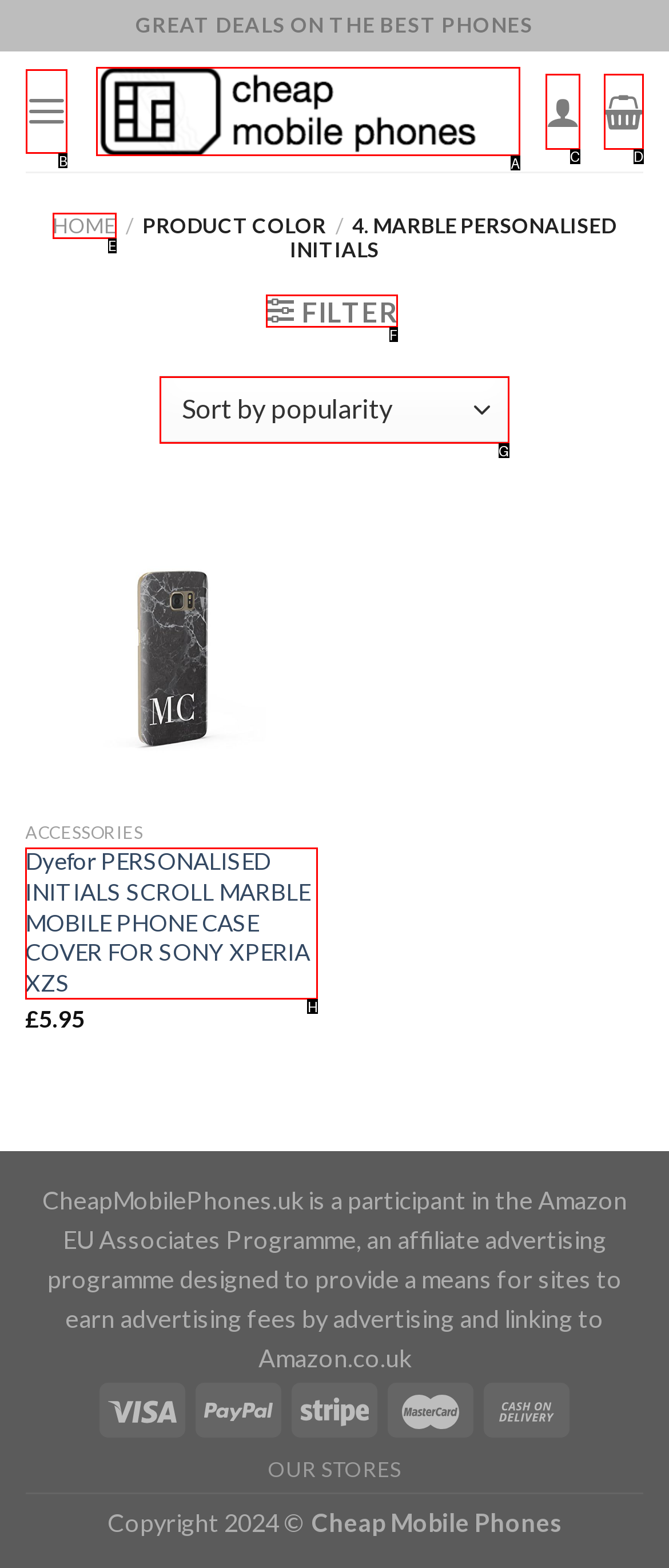Point out which HTML element you should click to fulfill the task: Select 'Shop order' from the dropdown.
Provide the option's letter from the given choices.

G